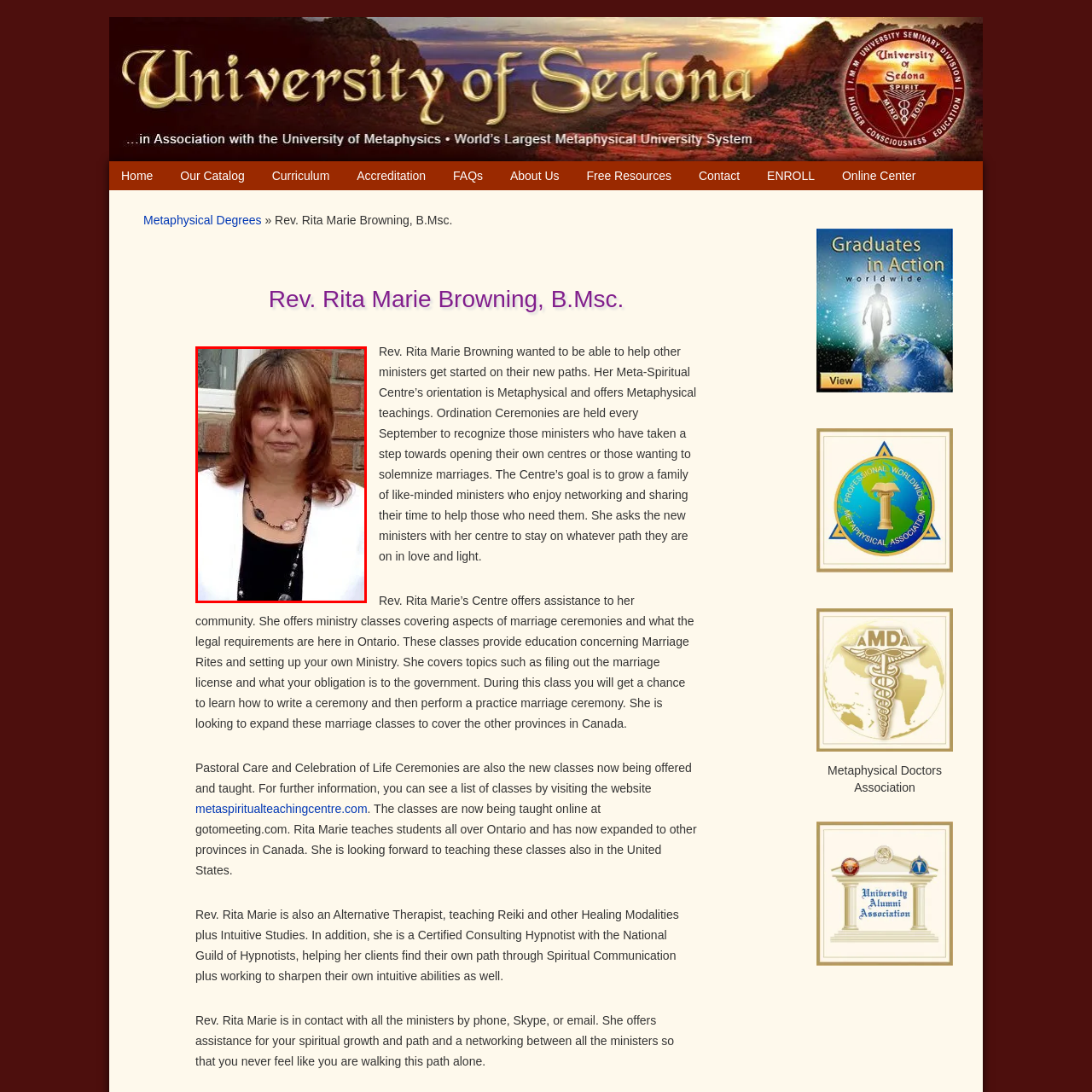What is the color of Rev. Browning's jacket?
Please closely examine the image within the red bounding box and provide a detailed answer based on the visual information.

According to the caption, Rev. Rita Marie Browning is seen wearing a white jacket over a black top, which suggests that the color of her jacket is white.